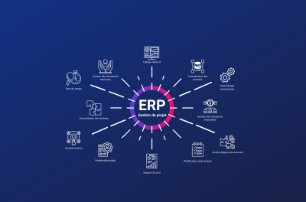Explain the content of the image in detail.

The image illustrates an interconnected diagram centered around "ERP" (Enterprise Resource Planning), designed to highlight the various components and benefits associated with ERP systems. The vibrant background enhances the visual appeal, while the central element labeled "ERP" is surrounded by icons representing critical aspects such as project management, data integration, process automation, and enhanced decision-making. Each icon radiates outward, emphasizing the holistic and multifaceted approach of ERP solutions in streamlining operations and improving organizational efficiency. This visual aids in understanding the strategic importance of ERP in modern businesses, making it a key topic in related discussions and content, such as the linked article "ERP Dynamics: Strategies for Future-Proofing Your Enterprise."